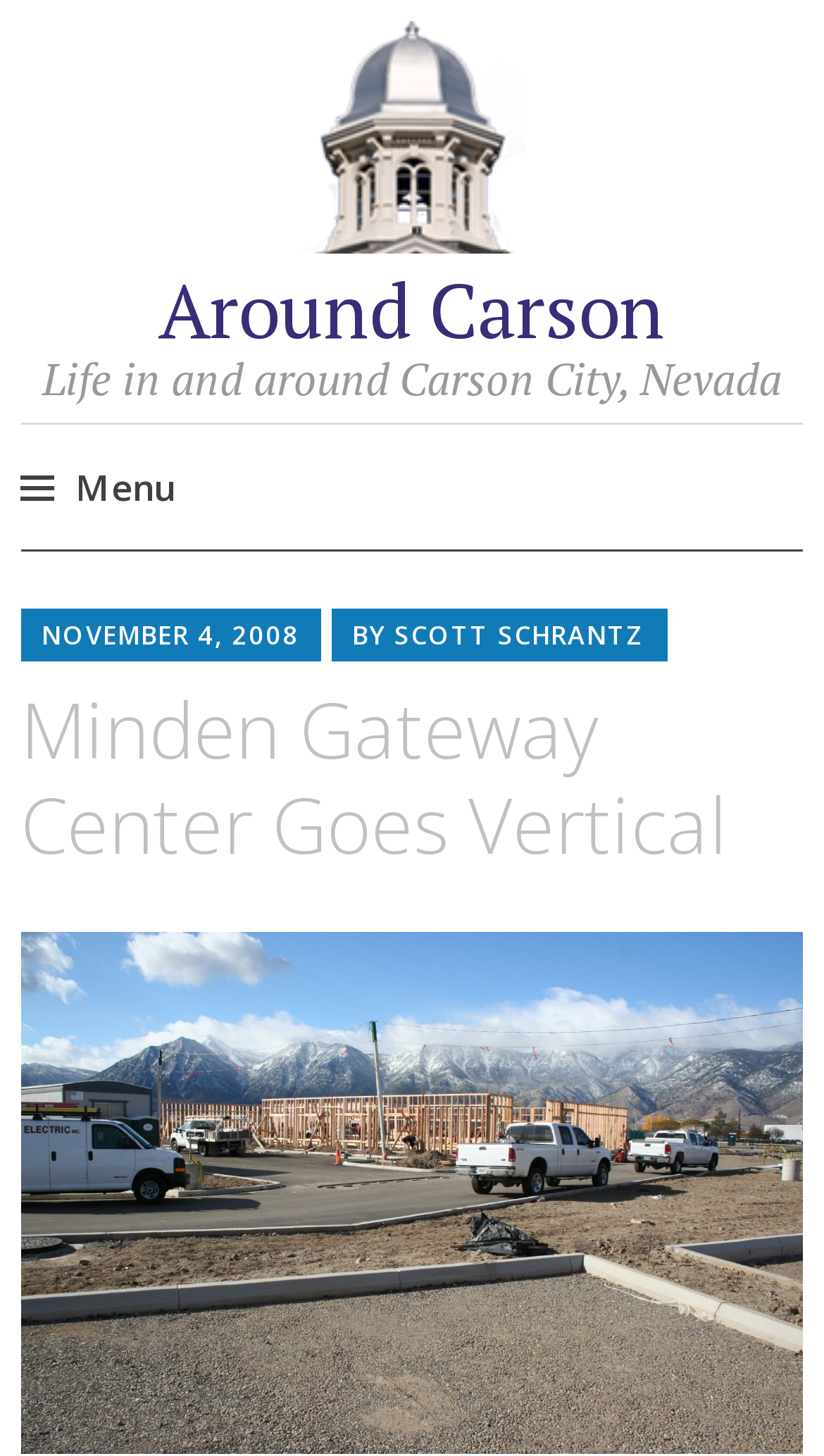Who is the author of the article?
Please use the image to provide a one-word or short phrase answer.

Scott Schrantz